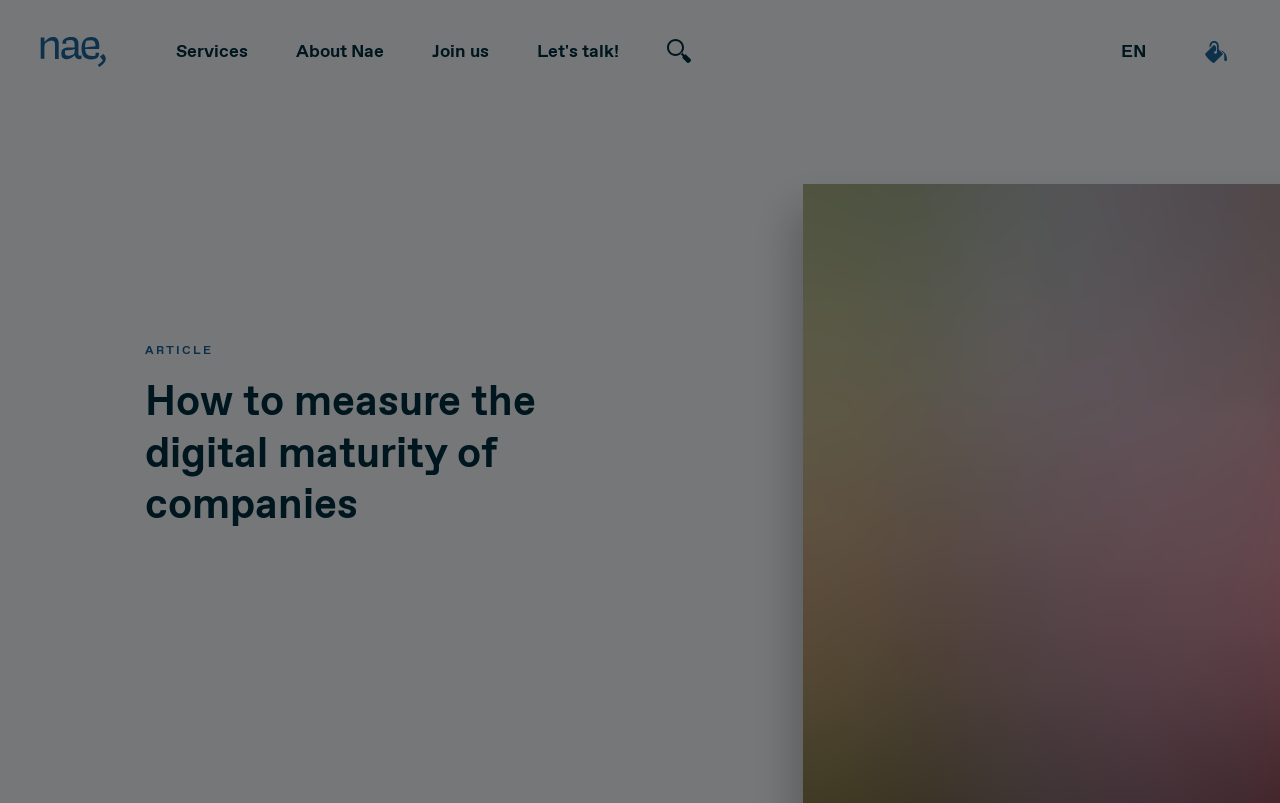What is the company name in the top-left corner?
Please look at the screenshot and answer in one word or a short phrase.

Nae